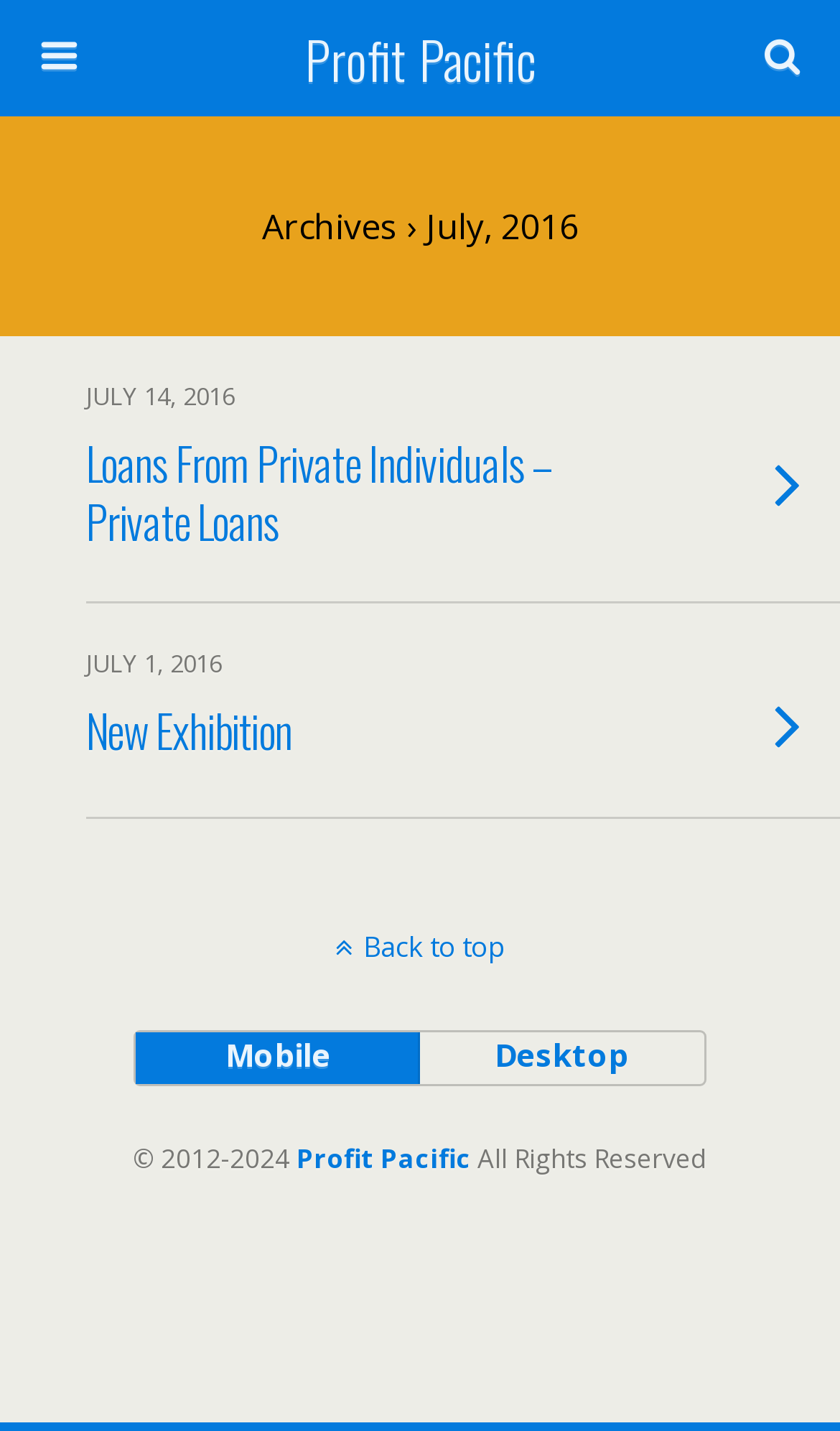Please answer the following question using a single word or phrase: 
What type of content is listed on this webpage?

Archives